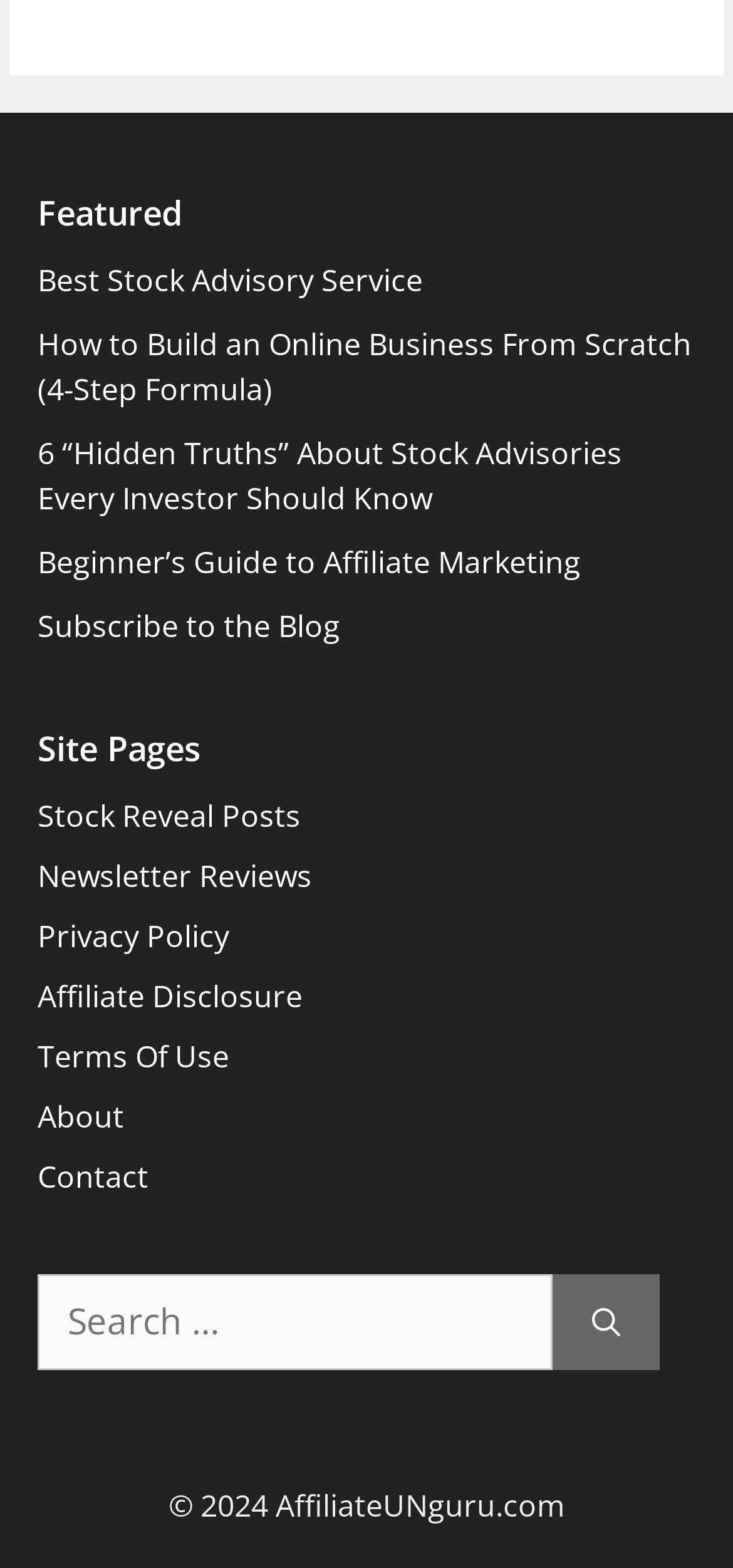Identify the bounding box coordinates of the area that should be clicked in order to complete the given instruction: "Go to the 'About' page". The bounding box coordinates should be four float numbers between 0 and 1, i.e., [left, top, right, bottom].

[0.051, 0.699, 0.169, 0.726]